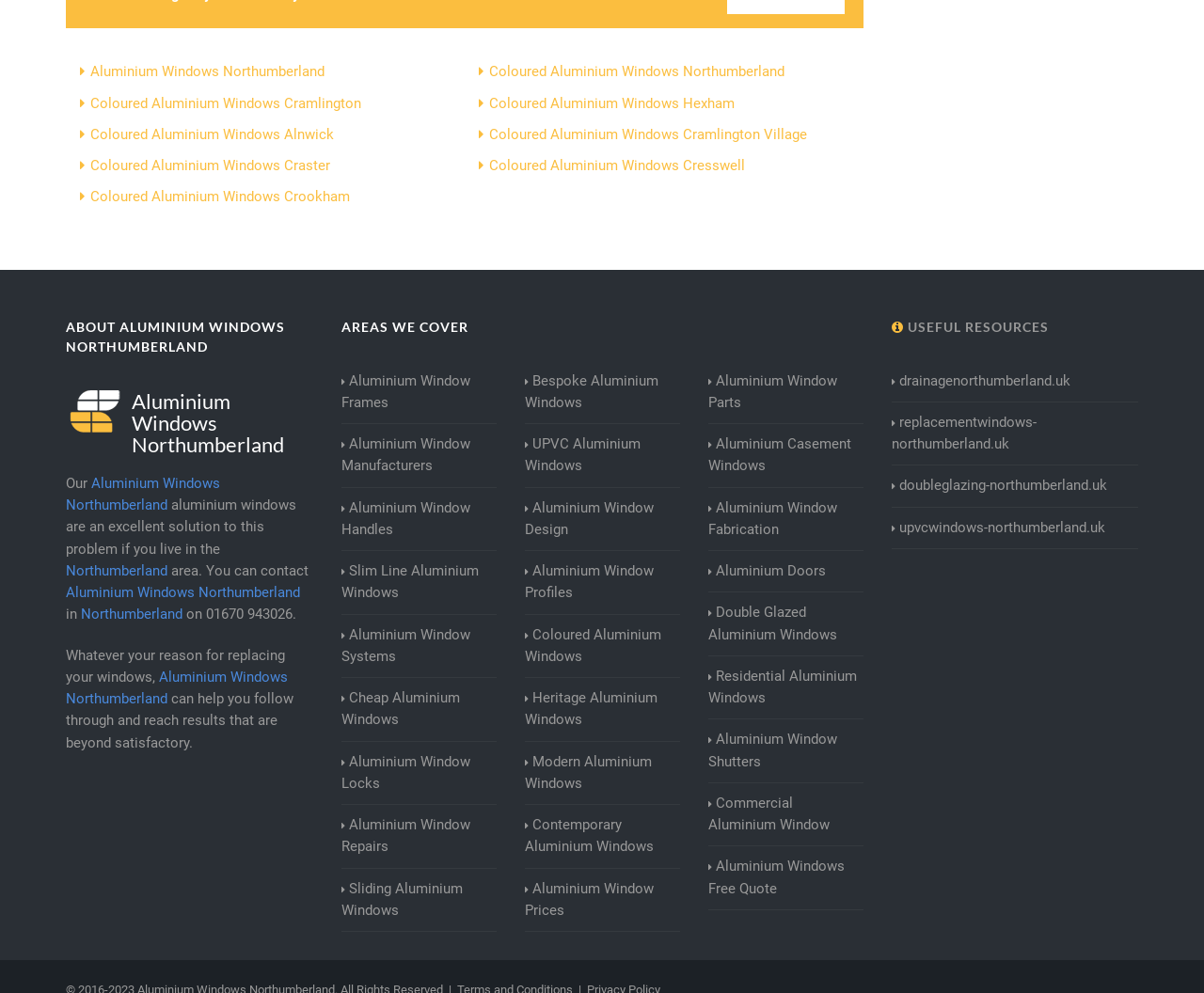Please identify the bounding box coordinates of the clickable area that will allow you to execute the instruction: "Visit drainagenorthumberland.uk".

[0.74, 0.373, 0.889, 0.395]